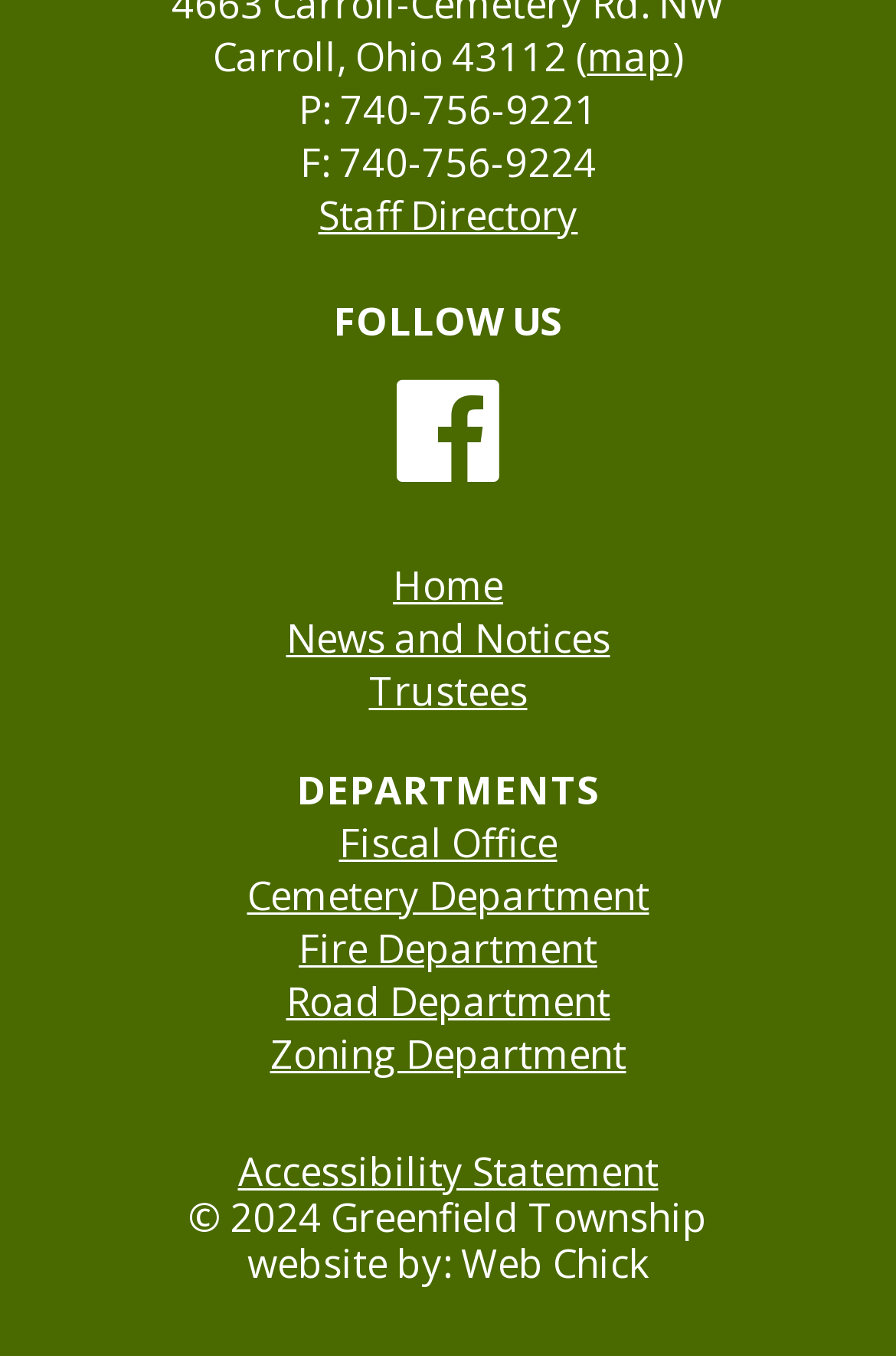Find the bounding box coordinates of the element's region that should be clicked in order to follow the given instruction: "Click the Program link". The coordinates should consist of four float numbers between 0 and 1, i.e., [left, top, right, bottom].

None